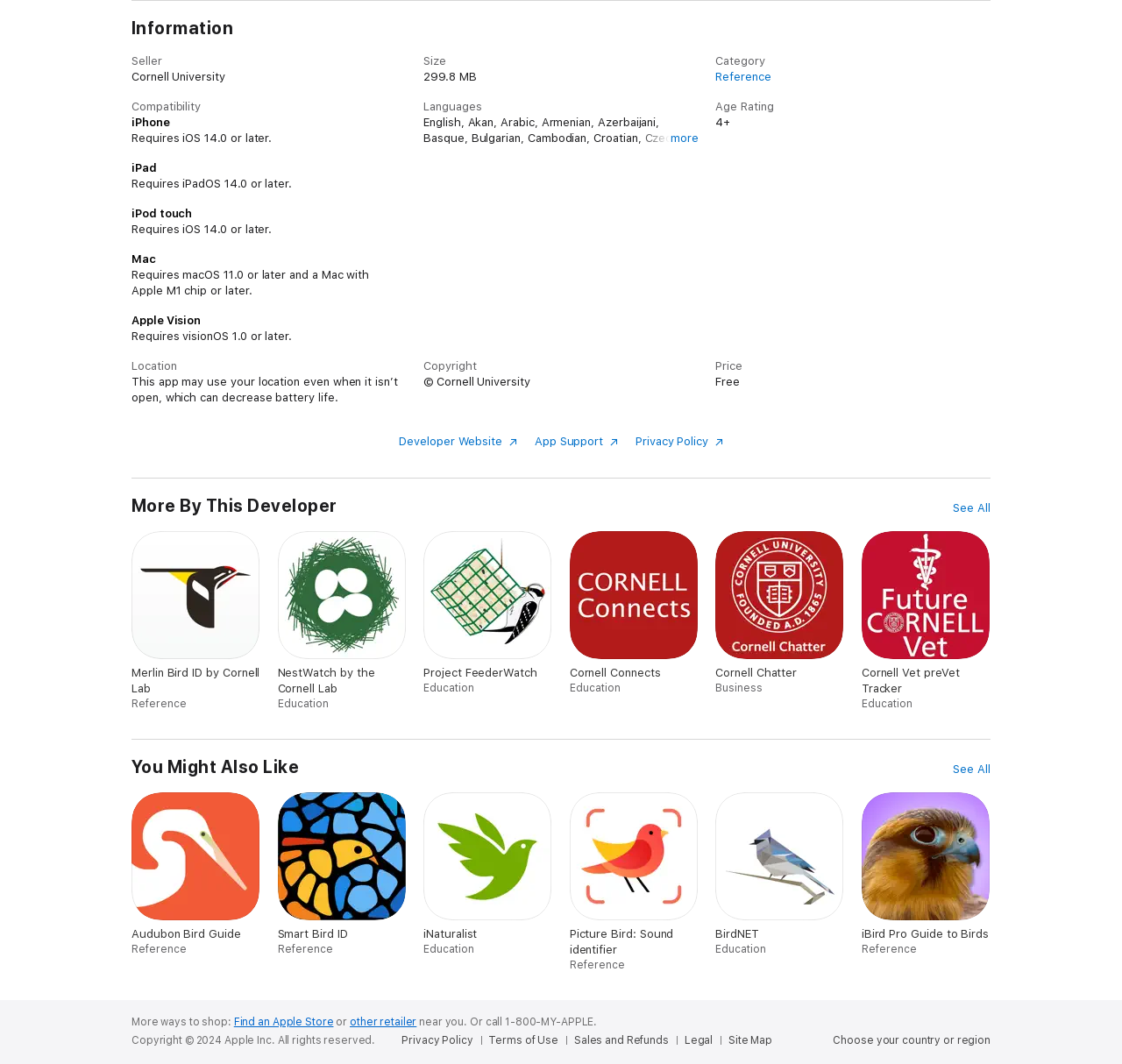Locate the bounding box coordinates of the clickable part needed for the task: "View developer website".

[0.356, 0.408, 0.461, 0.421]